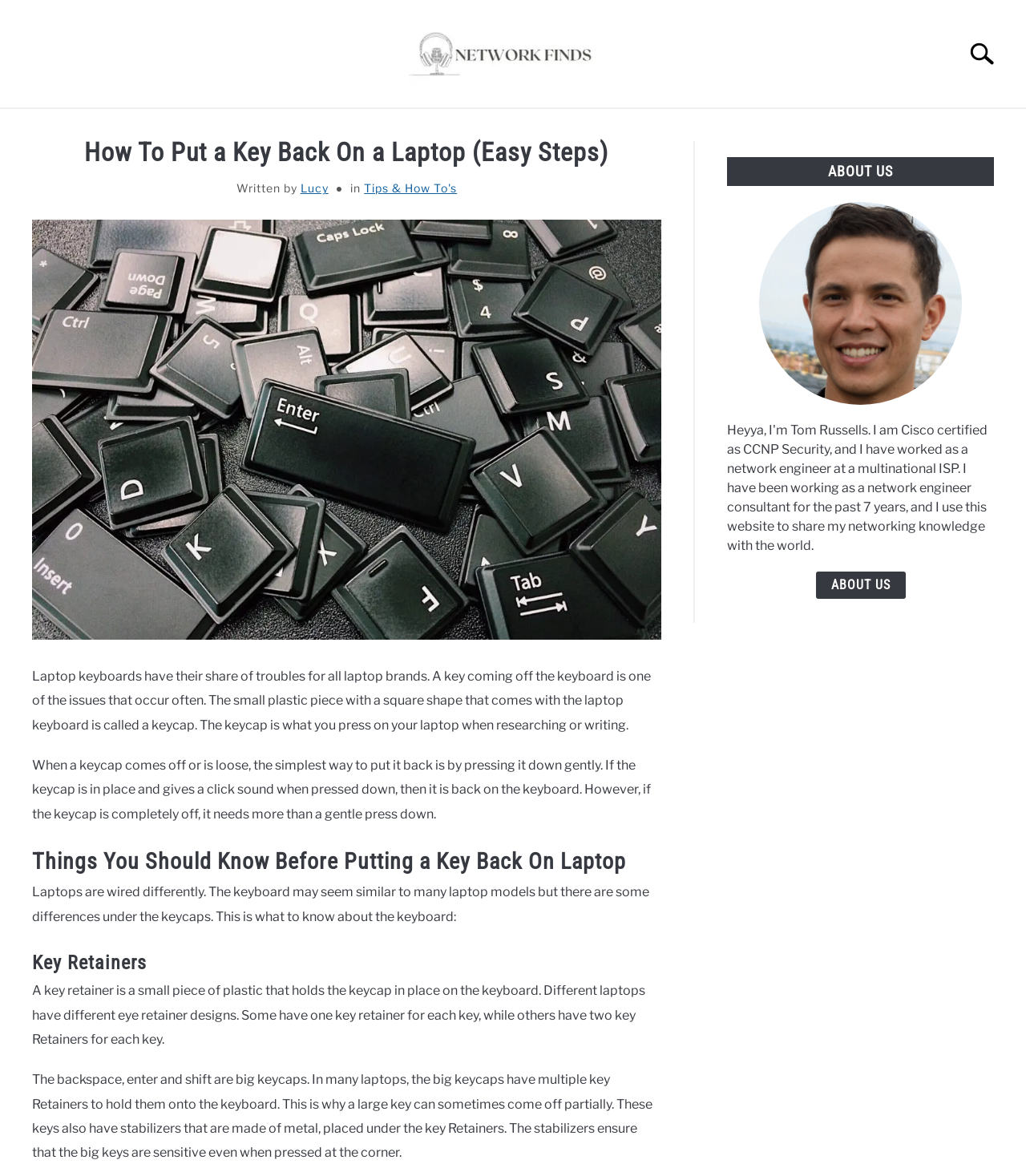Determine the bounding box coordinates of the region I should click to achieve the following instruction: "Read the blog post". Ensure the bounding box coordinates are four float numbers between 0 and 1, i.e., [left, top, right, bottom].

[0.789, 0.092, 0.852, 0.124]